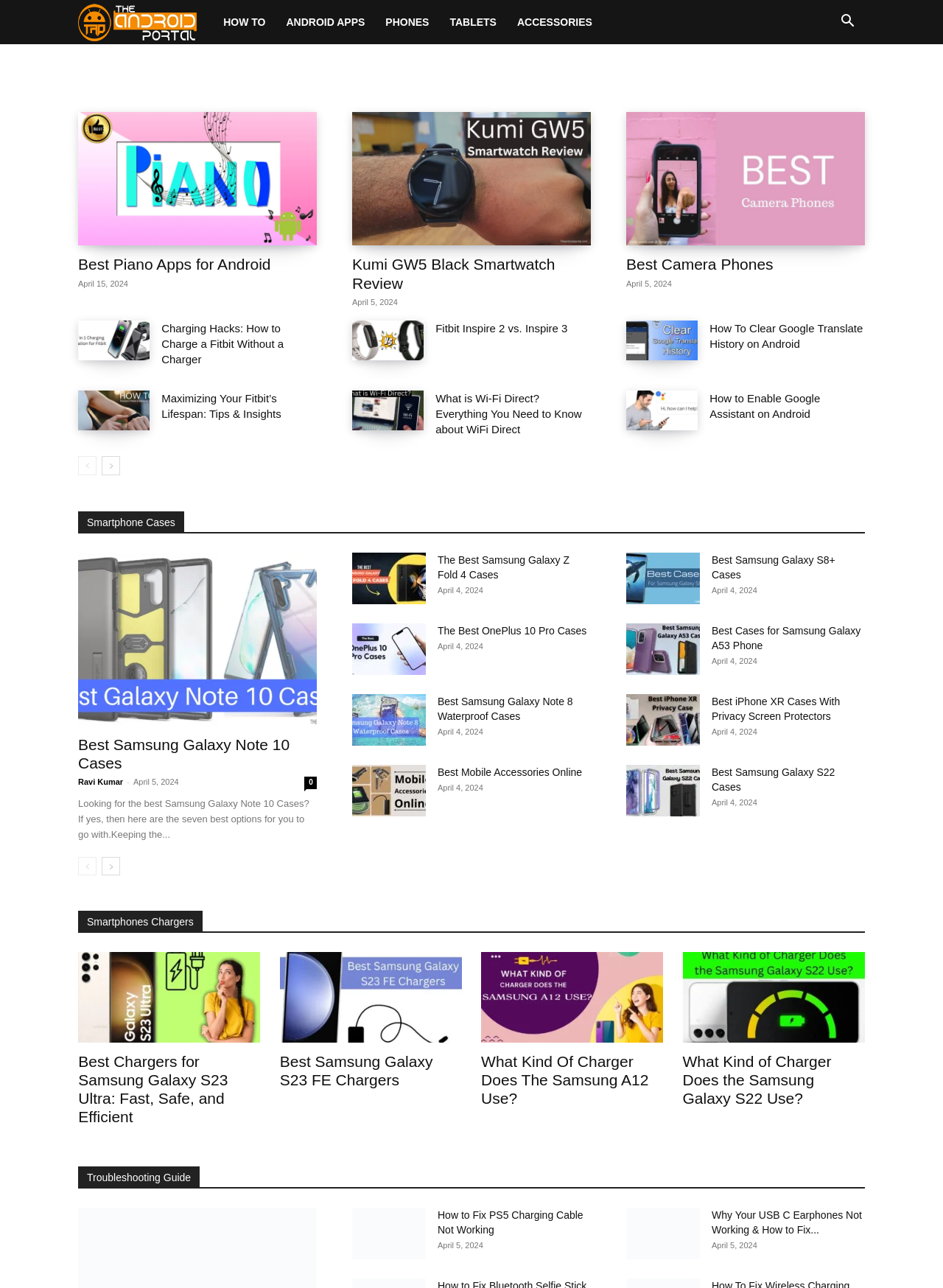Please indicate the bounding box coordinates for the clickable area to complete the following task: "Go to the next page". The coordinates should be specified as four float numbers between 0 and 1, i.e., [left, top, right, bottom].

[0.108, 0.354, 0.127, 0.369]